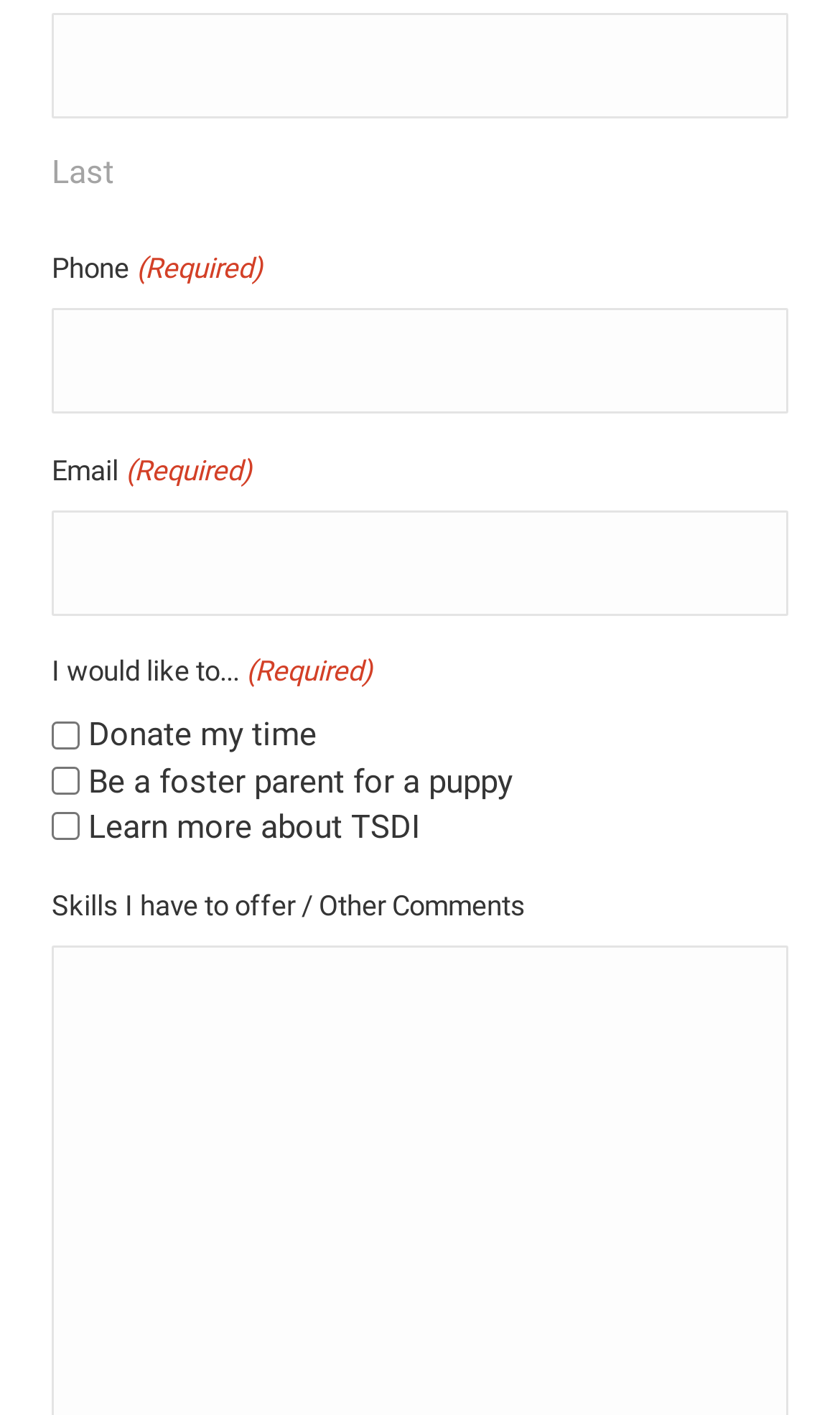What is the last field on the webpage?
Using the information from the image, provide a comprehensive answer to the question.

The last field on the webpage is 'Skills I have to offer / Other Comments' because it is the last element on the webpage, and it is a StaticText element with the label 'Skills I have to offer / Other Comments'.